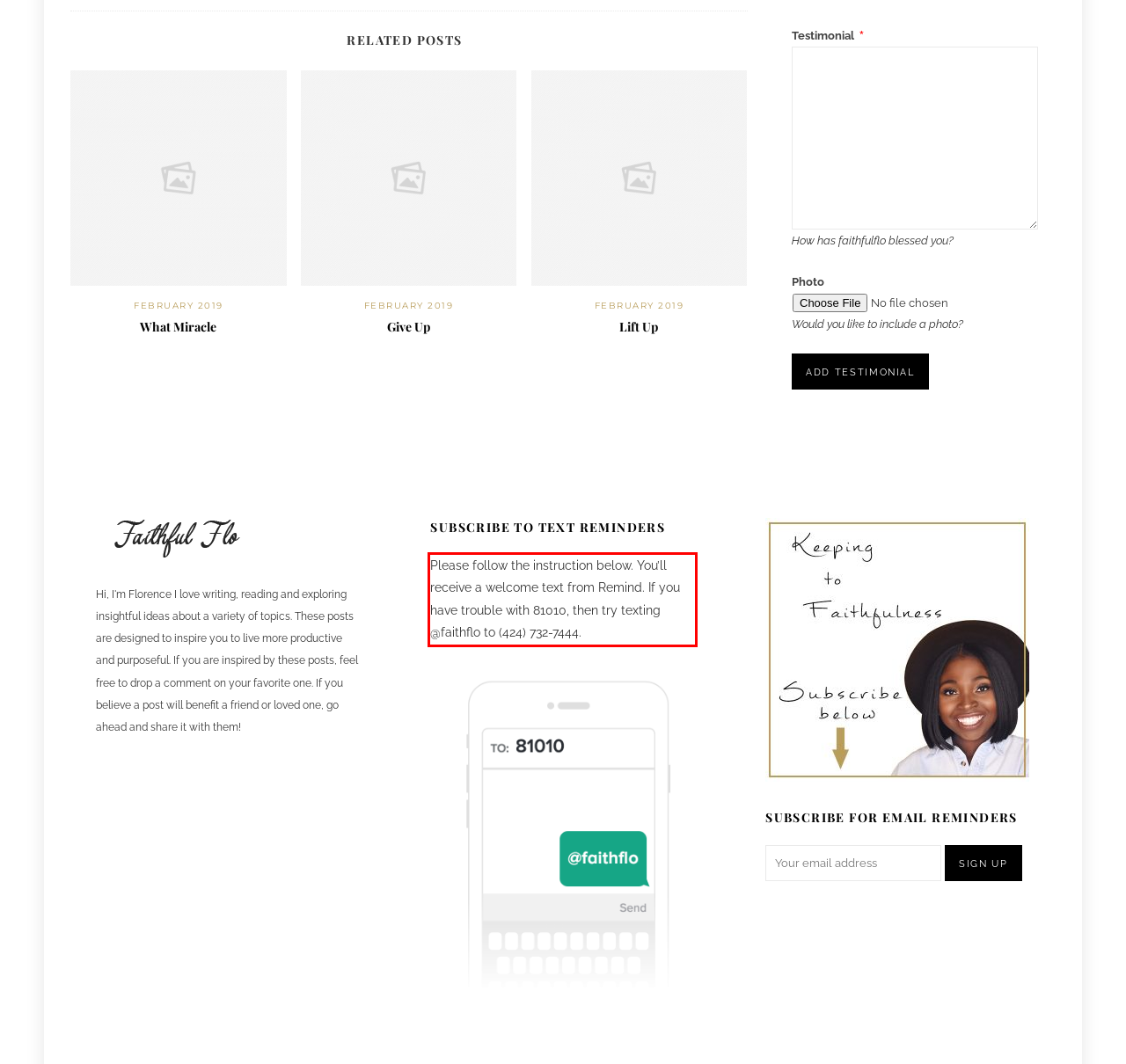Please examine the webpage screenshot and extract the text within the red bounding box using OCR.

Please follow the instruction below. You’ll receive a welcome text from Remind. If you have trouble with 81010, then try texting @faithflo to (424) 732-7444.